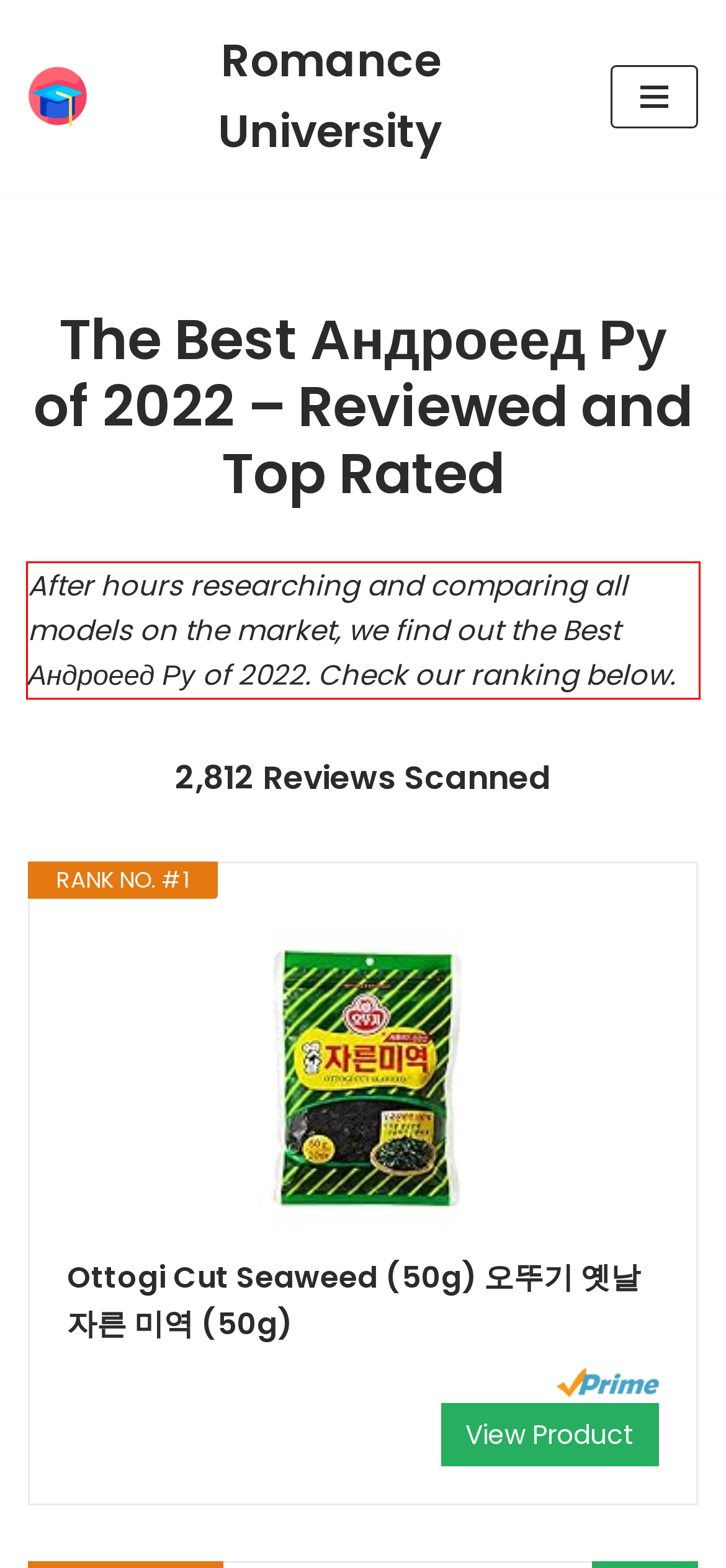Your task is to recognize and extract the text content from the UI element enclosed in the red bounding box on the webpage screenshot.

After hours researching and comparing all models on the market, we find out the Best Андроеед Ру of 2022. Check our ranking below.